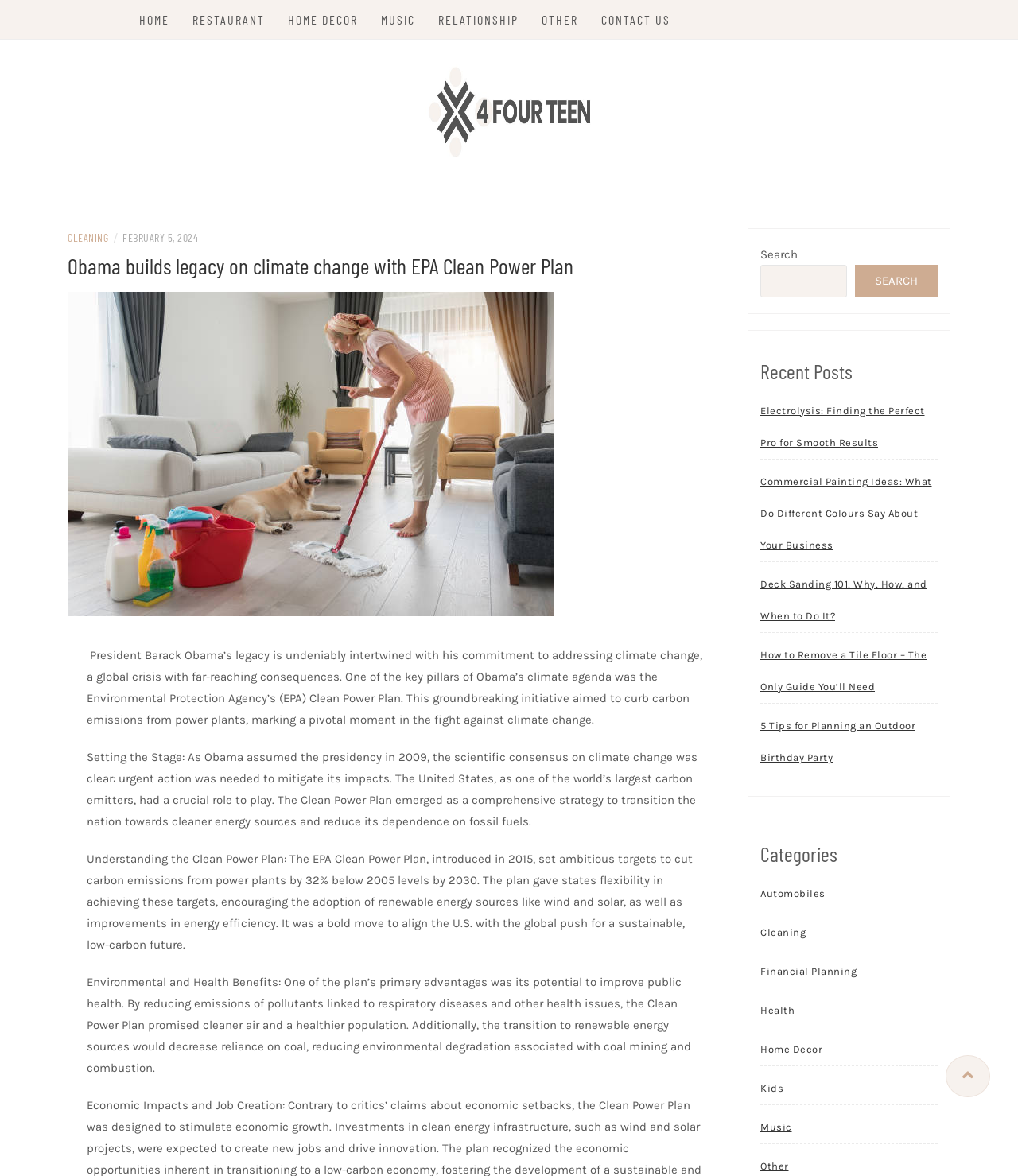Identify the bounding box coordinates of the area that should be clicked in order to complete the given instruction: "Click on the 'CONTACT US' link". The bounding box coordinates should be four float numbers between 0 and 1, i.e., [left, top, right, bottom].

[0.59, 0.0, 0.658, 0.034]